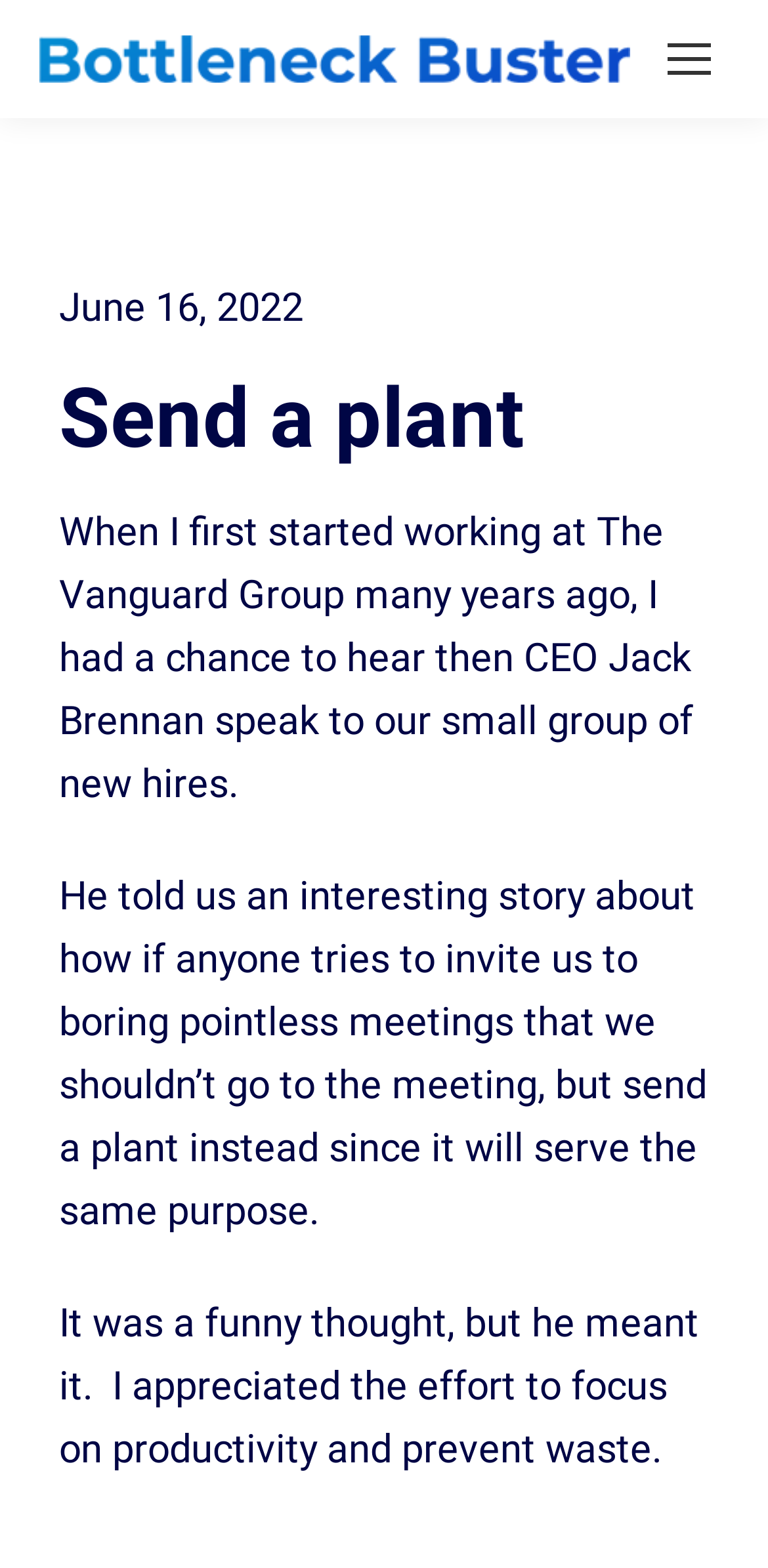Please provide a comprehensive answer to the question based on the screenshot: What is the name of the company where the author worked?

I found this answer by reading the text on the webpage, specifically the sentence 'When I first started working at The Vanguard Group many years ago, I had a chance to hear then CEO Jack Brennan speak to our small group of new hires.'